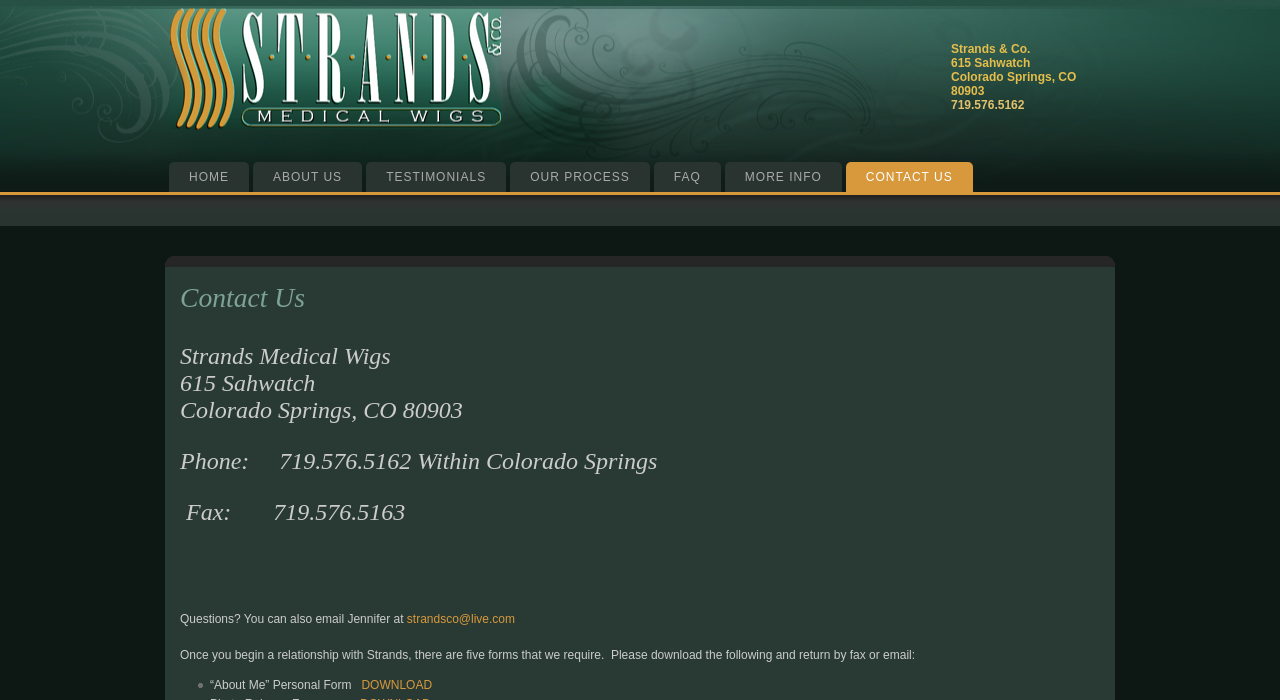Identify the bounding box coordinates for the region to click in order to carry out this instruction: "Email Jennifer". Provide the coordinates using four float numbers between 0 and 1, formatted as [left, top, right, bottom].

[0.318, 0.874, 0.402, 0.894]